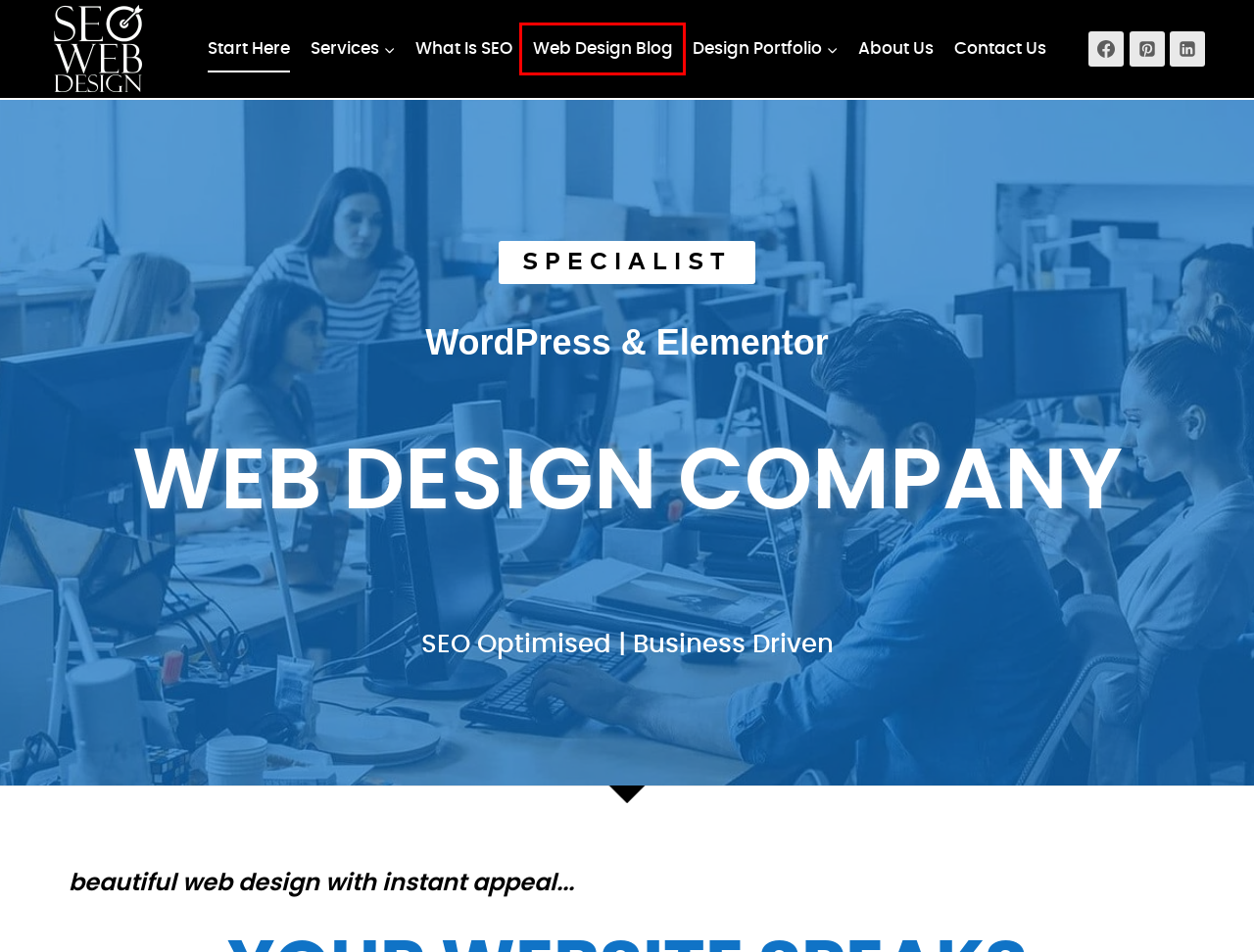With the provided screenshot showing a webpage and a red bounding box, determine which webpage description best fits the new page that appears after clicking the element inside the red box. Here are the options:
A. SEO Port Elizabeth | #1 Ranking On Google
B. Contact Us Today | SEO-Web-Design
C. SEO Port Alfred | #1 Ranking On Google
D. SEO Richards Bay | #1 Ranking On Google
E. Rank Your Webiste In Google On Page | SEO Optimisation
F. About SEO Web Design | Service Excellence And Quality
G. What Are The Three Pillars Of SEO? | SEO Design Principles
H. Web Design Reviews & Reports Continued | SEO-WEB-DESIGN

H